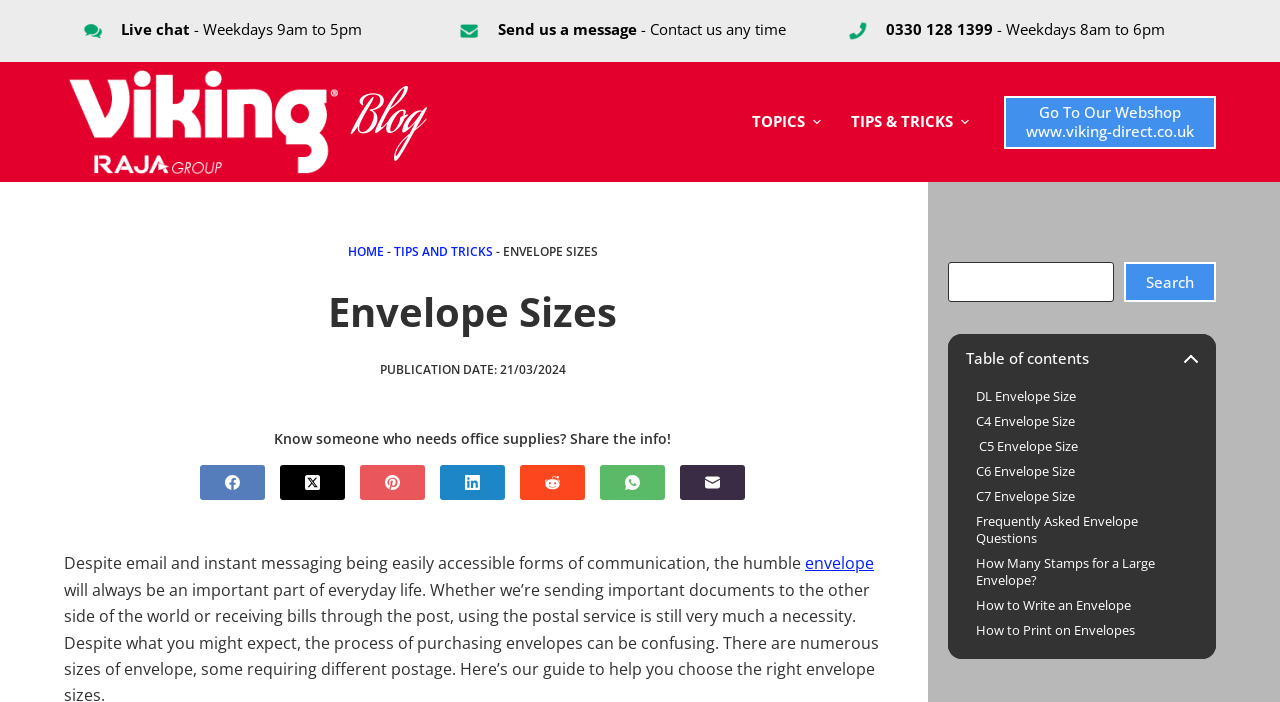Please locate the clickable area by providing the bounding box coordinates to follow this instruction: "Go to the 'DL Envelope Size' page".

[0.762, 0.553, 0.841, 0.577]